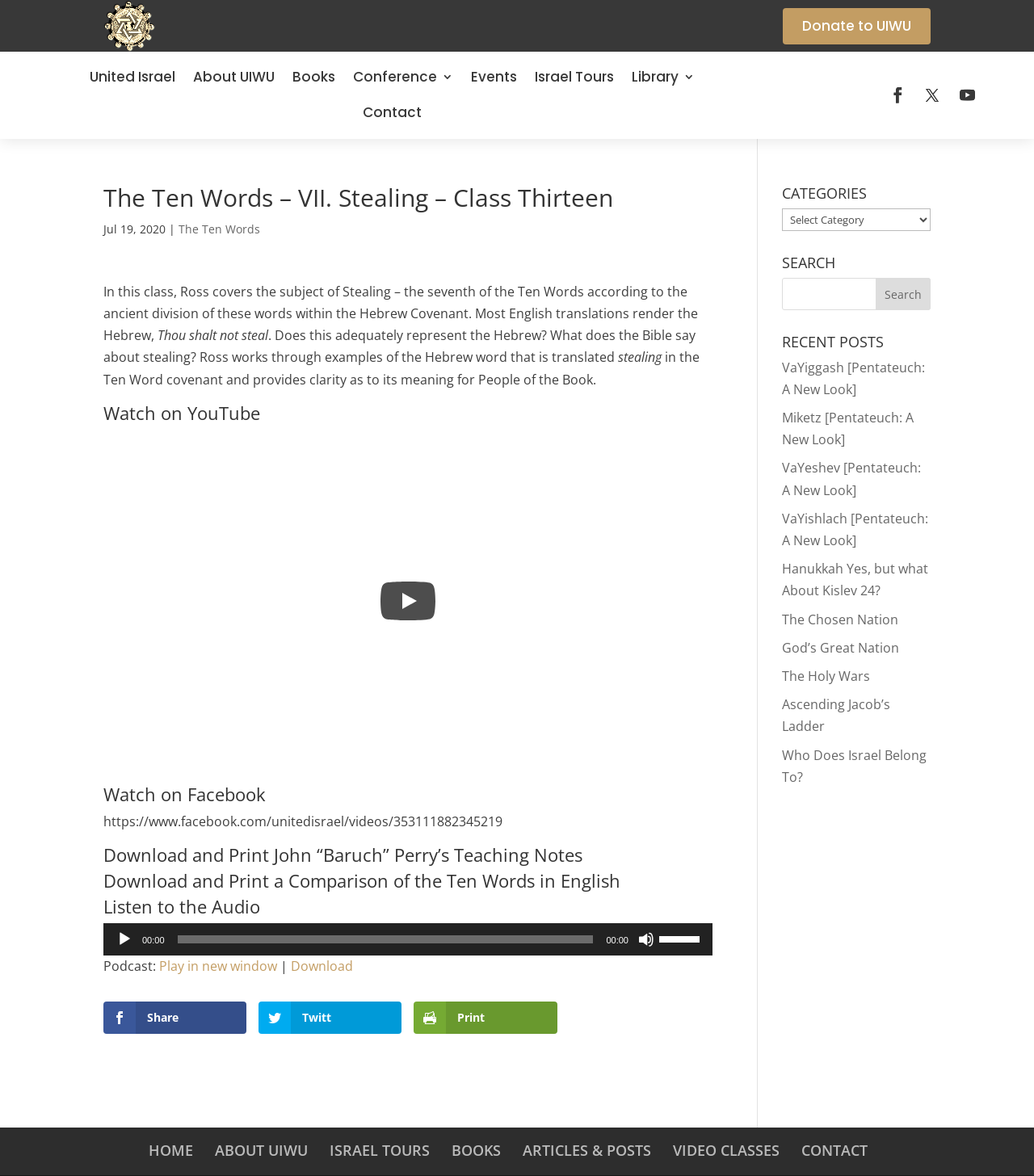Predict the bounding box for the UI component with the following description: "Manage Preferences".

None